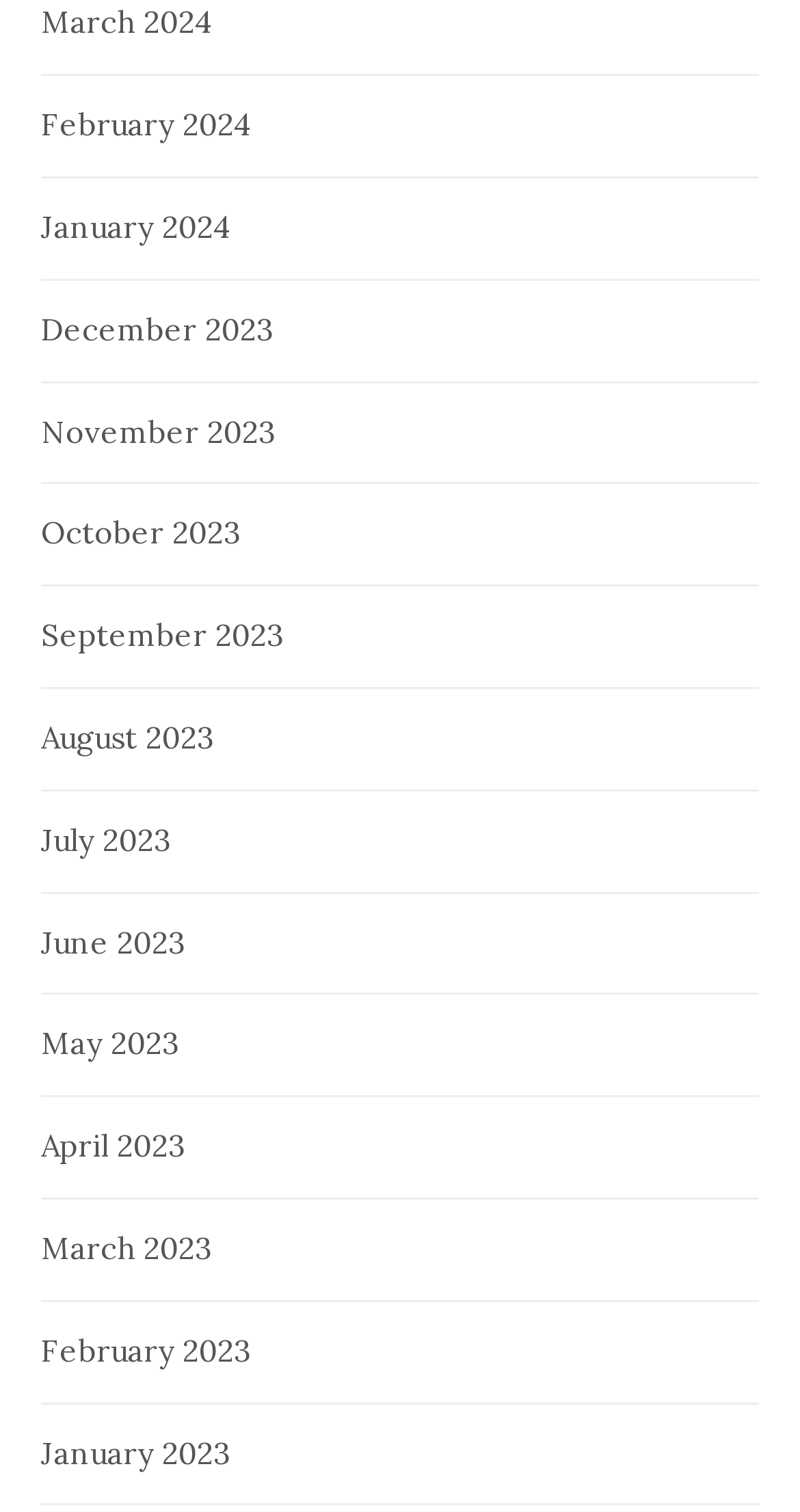Are the links arranged in chronological order? Analyze the screenshot and reply with just one word or a short phrase.

Yes